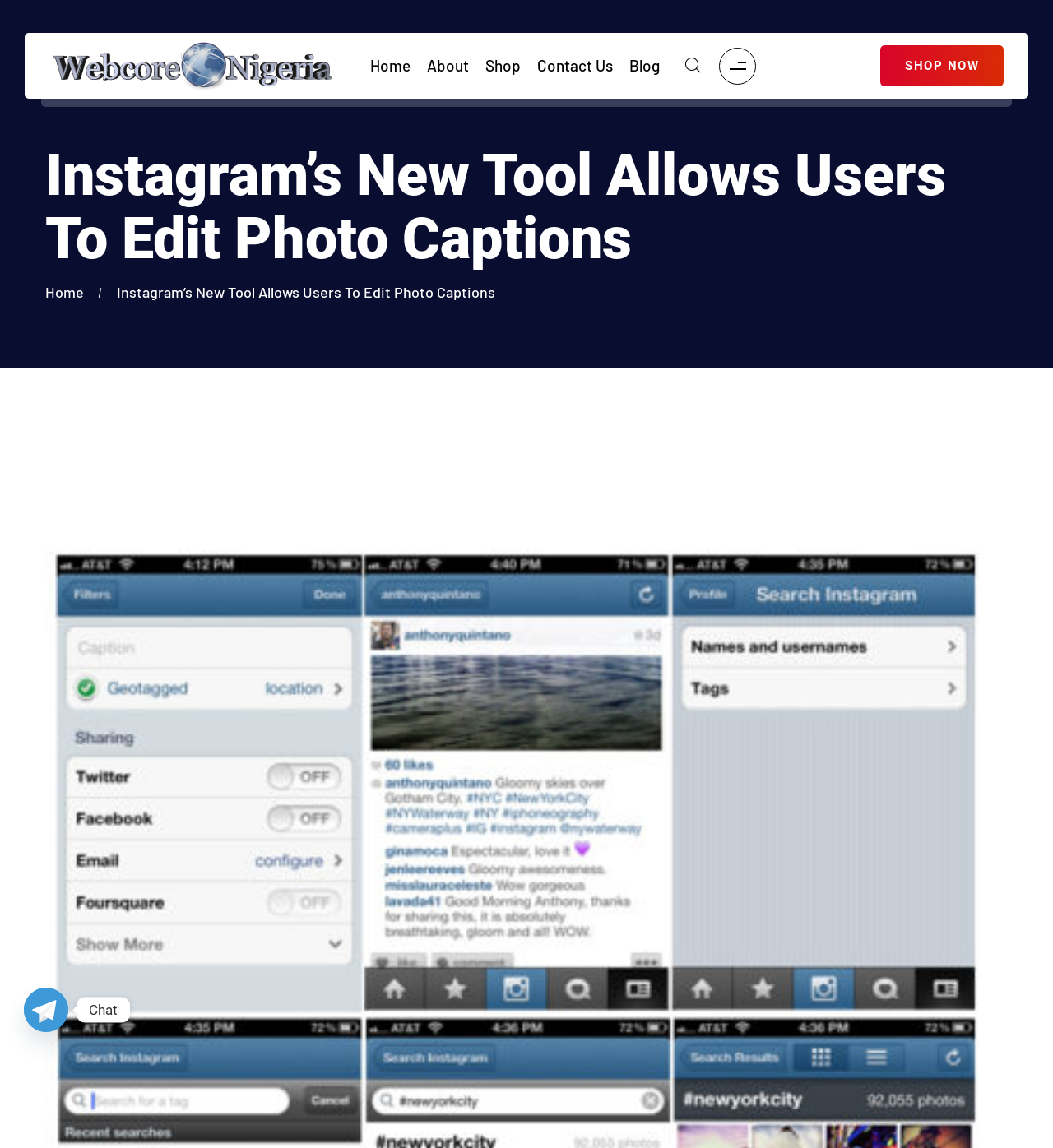Create an in-depth description of the webpage, covering main sections.

This webpage is about Instagram's new tool that allows users to edit photo captions. At the top left corner, there is a logo of the website "Webcore Nigeria". Next to the logo, there are several navigation links, including "Home", "About", "Shop", "Contact Us", and "Blog". 

Below the navigation links, there is a heading that reads "Instagram’s New Tool Allows Users To Edit Photo Captions". 

On the top right corner, there are two icons, one with a search icon and another with a shopping cart icon. Next to these icons, there is a "SHOP NOW" button.

At the bottom of the page, there is a section with contact information, including an email address "info@webcorenigeria.com" and a heading "Useful Links" with links to "Home", "About", "Shop", "Contact Us", and "Blog". 

There is also a section titled "Updates" with two links to articles about Google Knowledge Panel services. 

On the bottom left corner, there is a section titled "Follow Us" with three social media links. 

Finally, there is a search bar at the bottom of the page with a search button.